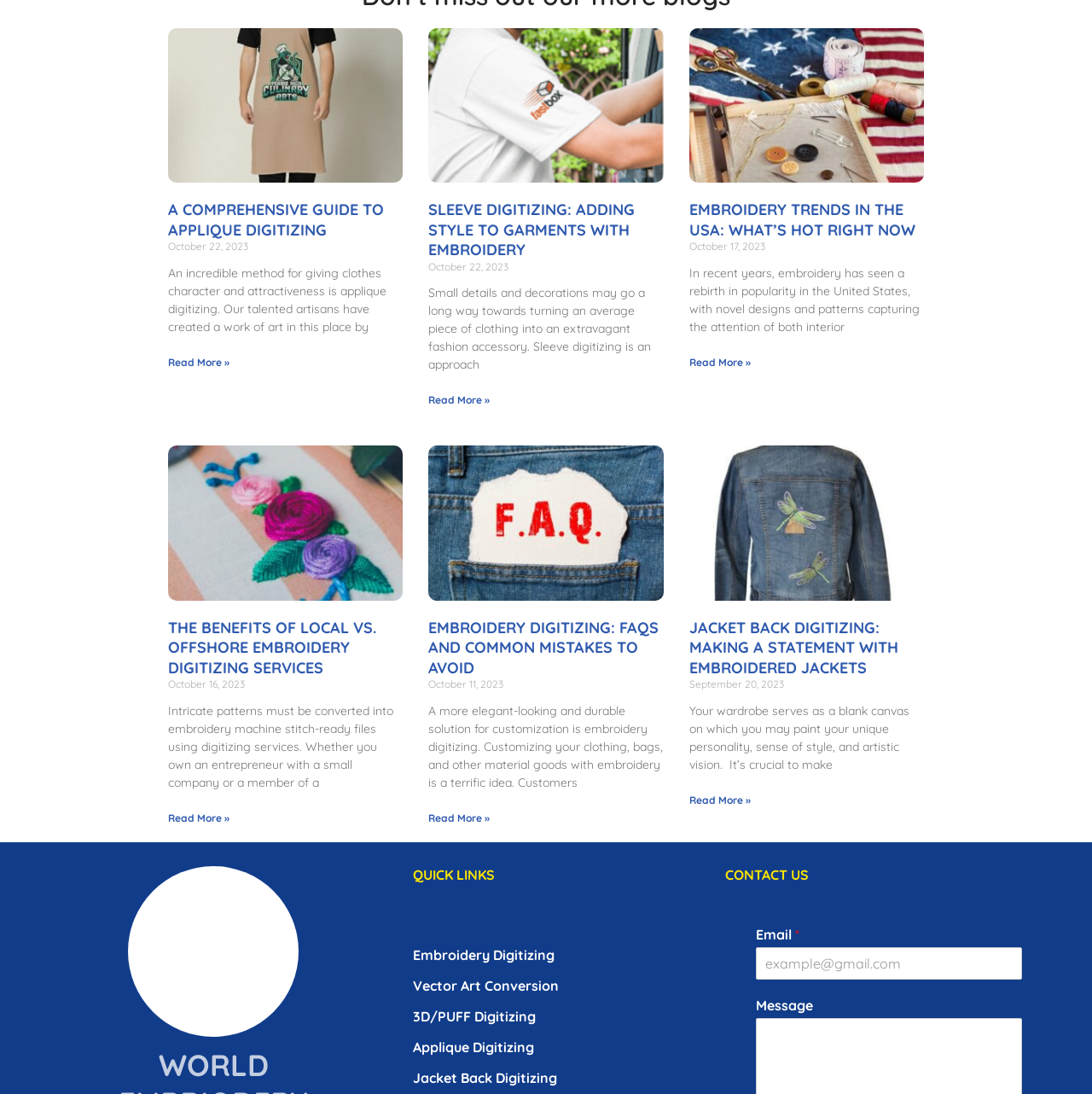What is the main topic of this webpage?
Look at the image and respond with a one-word or short phrase answer.

Embroidery digitizing